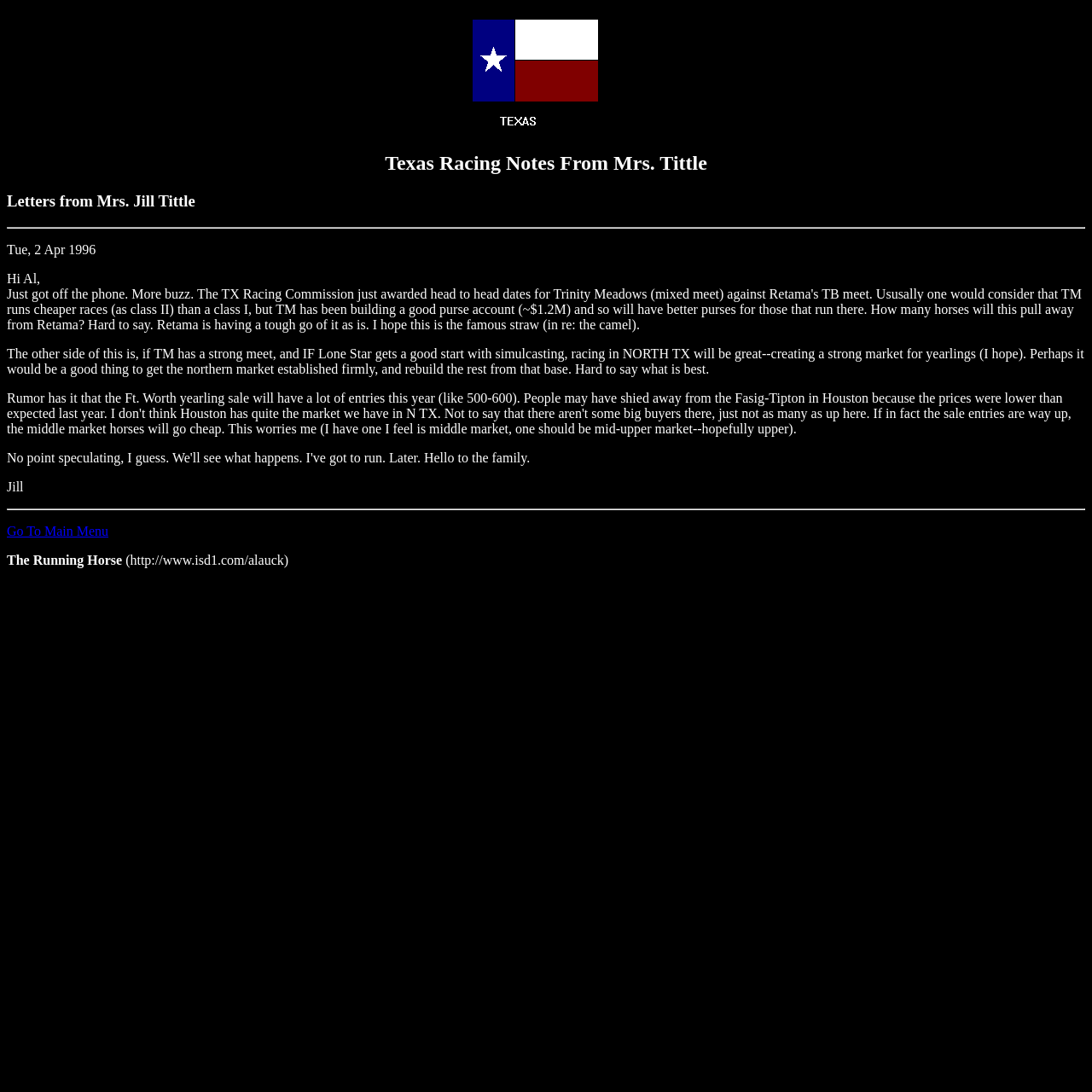What is the name of the website mentioned?
Please provide a full and detailed response to the question.

I found the name 'The Running Horse' in the StaticText element with bounding box coordinates [0.006, 0.506, 0.112, 0.519], which is likely a website name based on its context.